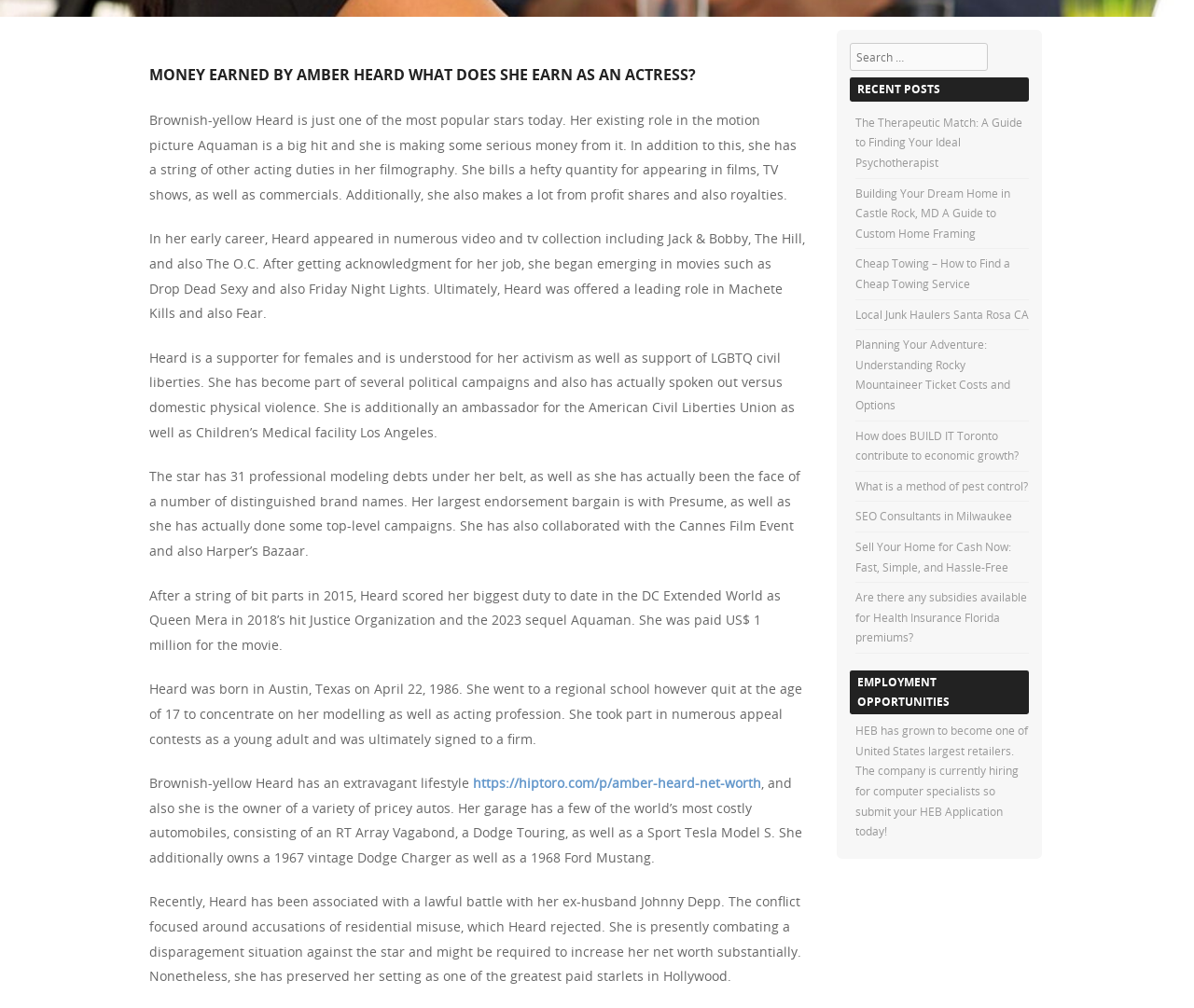Identify the bounding box coordinates for the UI element described as: "https://hiptoro.com/p/amber-heard-net-worth".

[0.396, 0.768, 0.638, 0.785]